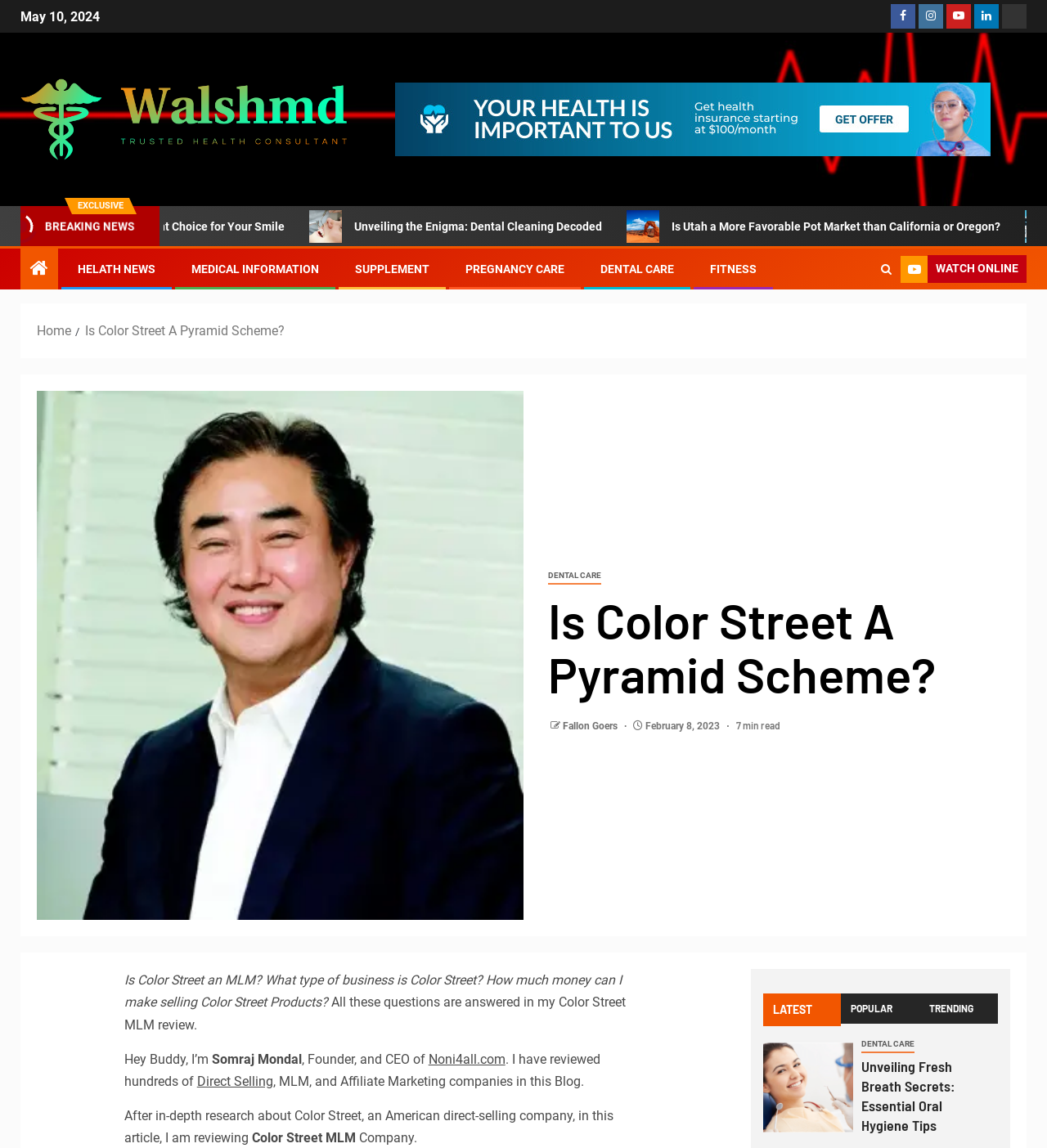Please provide a comprehensive response to the question based on the details in the image: How many minutes does it take to read the article?

I found the text '7 min read' at the top of the article, which indicates that it takes 7 minutes to read the article.